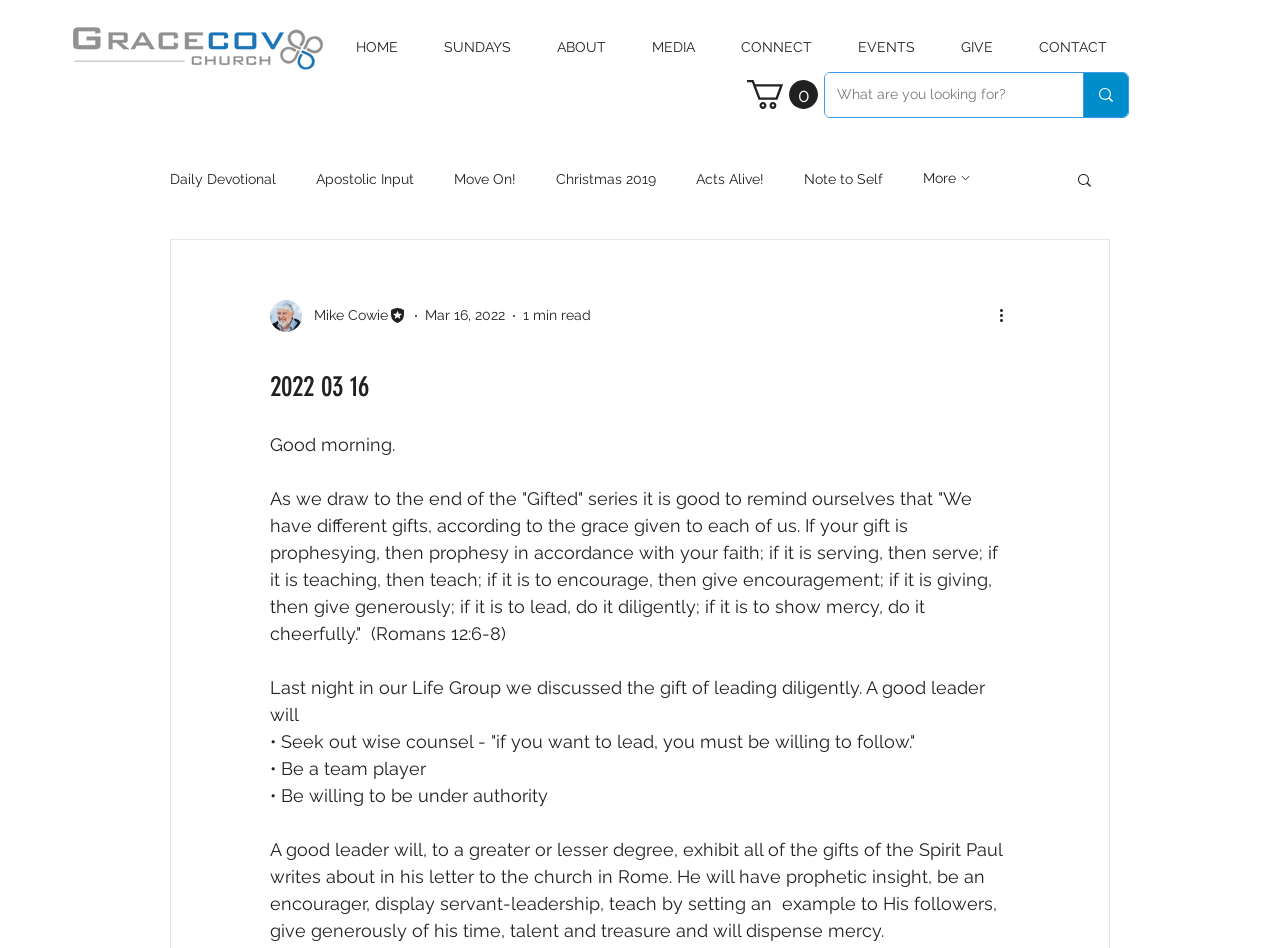Please find the bounding box for the following UI element description. Provide the coordinates in (top-left x, top-left y, bottom-right x, bottom-right y) format, with values between 0 and 1: CONTACT

[0.794, 0.023, 0.883, 0.076]